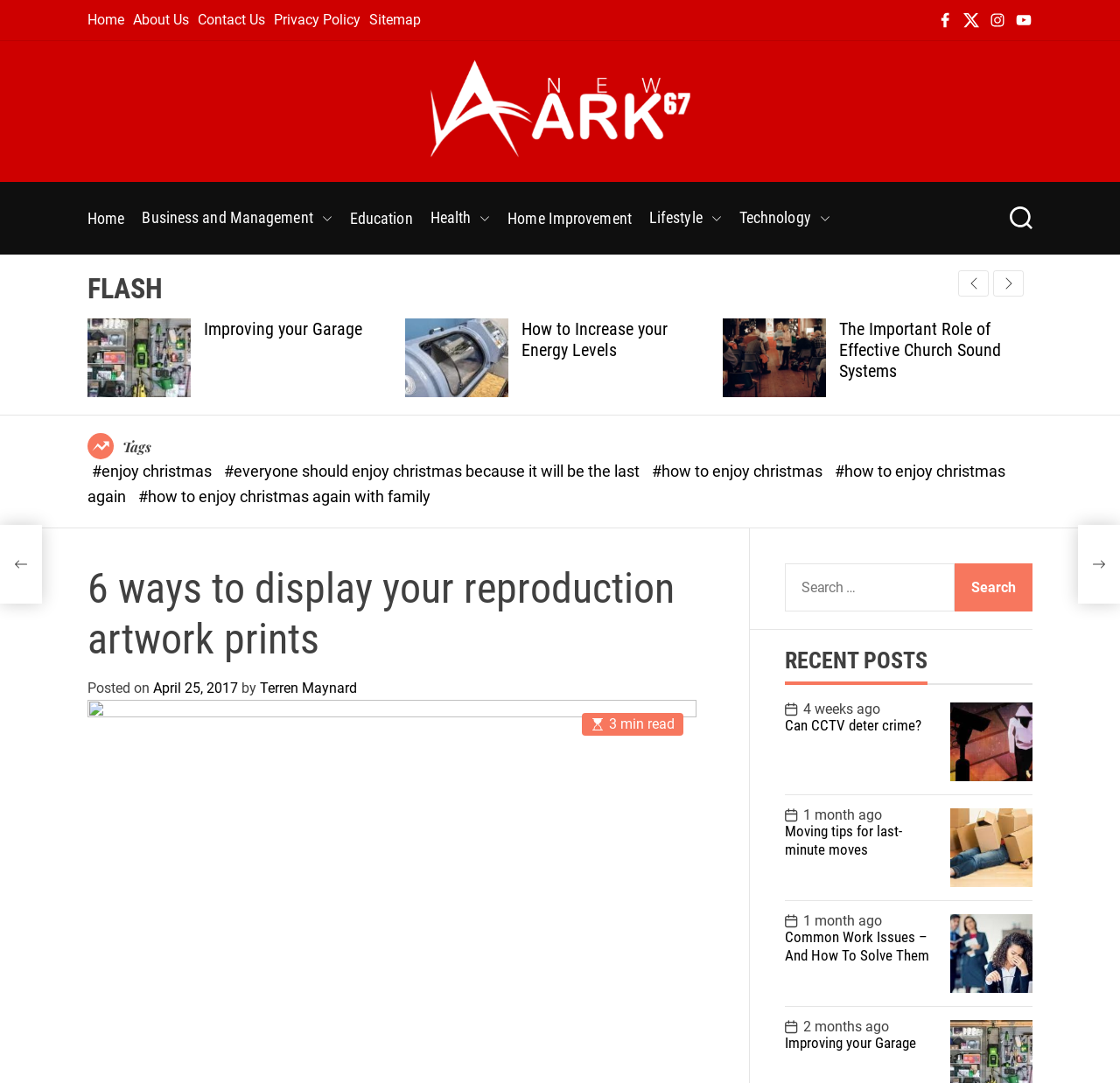Please identify the bounding box coordinates of the clickable area that will fulfill the following instruction: "Click on the 'Next slide' button". The coordinates should be in the format of four float numbers between 0 and 1, i.e., [left, top, right, bottom].

[0.887, 0.25, 0.914, 0.274]